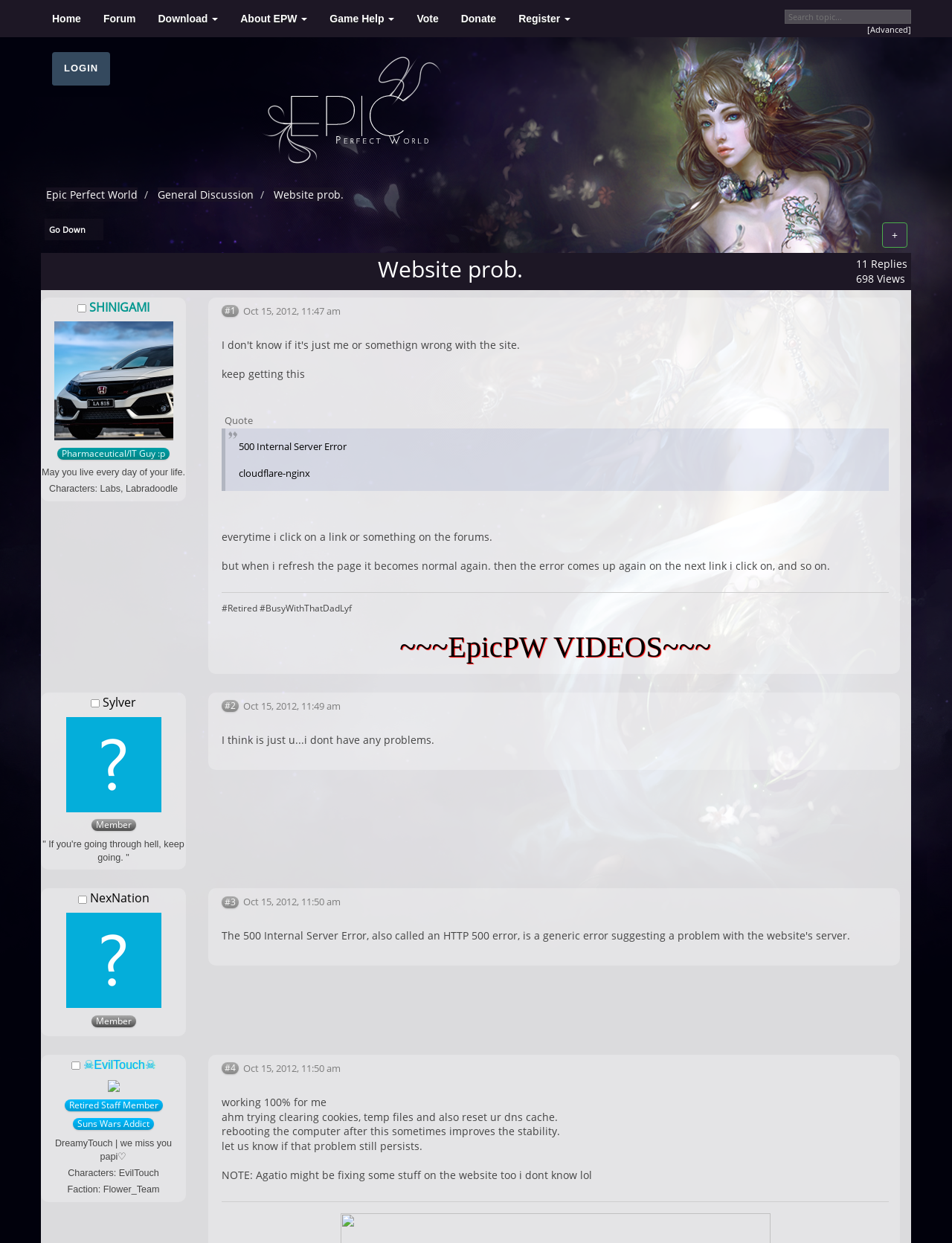Write an exhaustive caption that covers the webpage's main aspects.

This webpage appears to be a forum discussion thread on the Epic Perfect World website. At the top, there is a search bar and several links to different sections of the website, including Home, Forum, Download, and About EPW. Below this, there is a login button and a link to register.

The main content of the page is a discussion thread titled "Website prob." with several posts from different users. The first post, made by Offline SHINIGAMI, describes an issue with the website, stating that they keep getting a 500 Internal Server Error message when clicking on links or doing something on the forums. The post includes a quote of the error message, which mentions cloudflare-nginx.

Below this post, there are several responses from other users, including Offline Sylver, Offline NexNation, and Offline ☠EvilTouch☠. Each of these users has an avatar image and a brief description or quote below their username. The responses offer suggestions and comments on the issue, with some users reporting that they are not experiencing the problem.

The posts are arranged in a linear fashion, with each response indented below the previous one. There are also links to navigate to different pages of the thread, labeled as "#1", "#2", "#3", and so on.